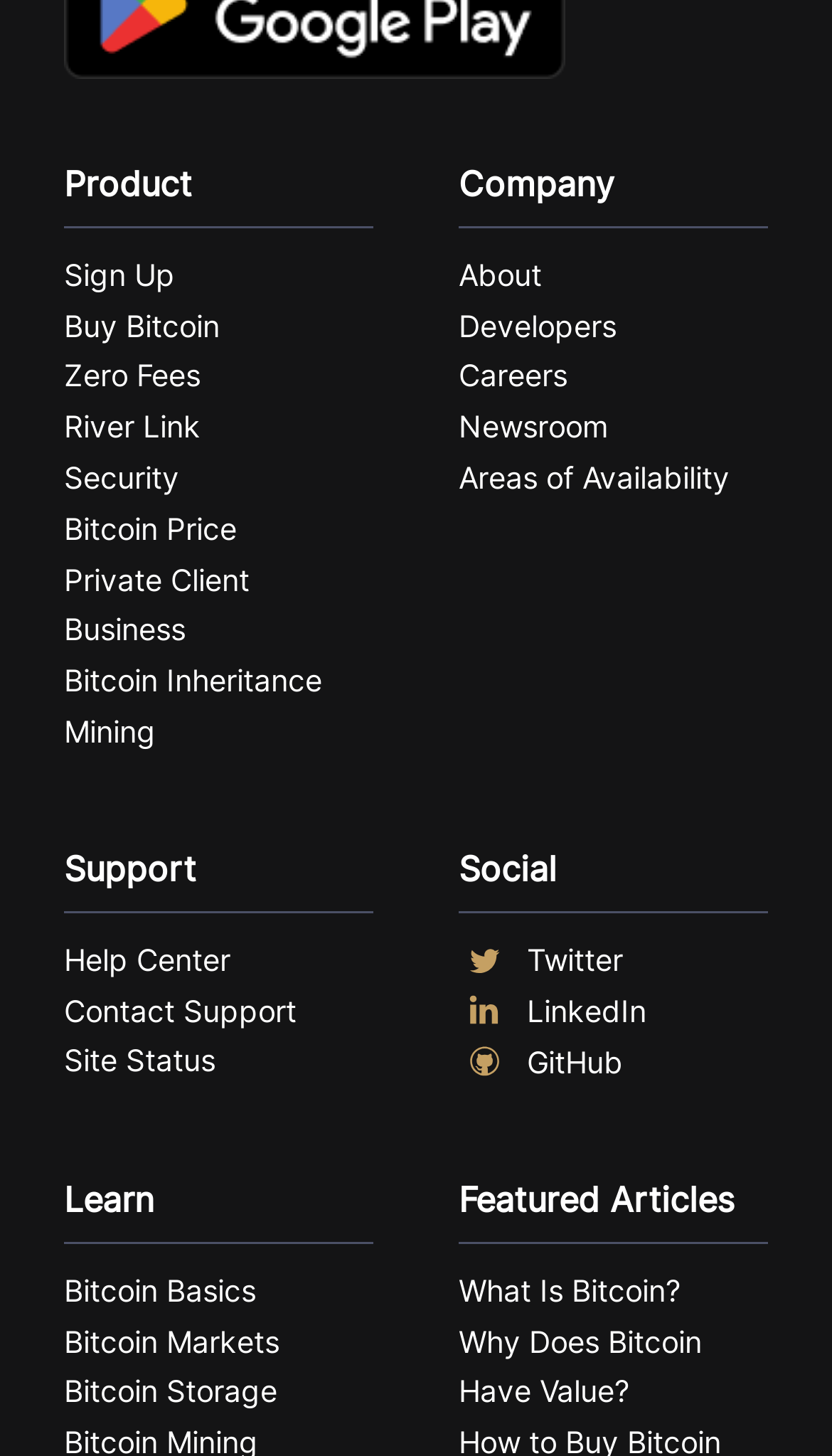Could you highlight the region that needs to be clicked to execute the instruction: "Check out the Billboard Top 100"?

None